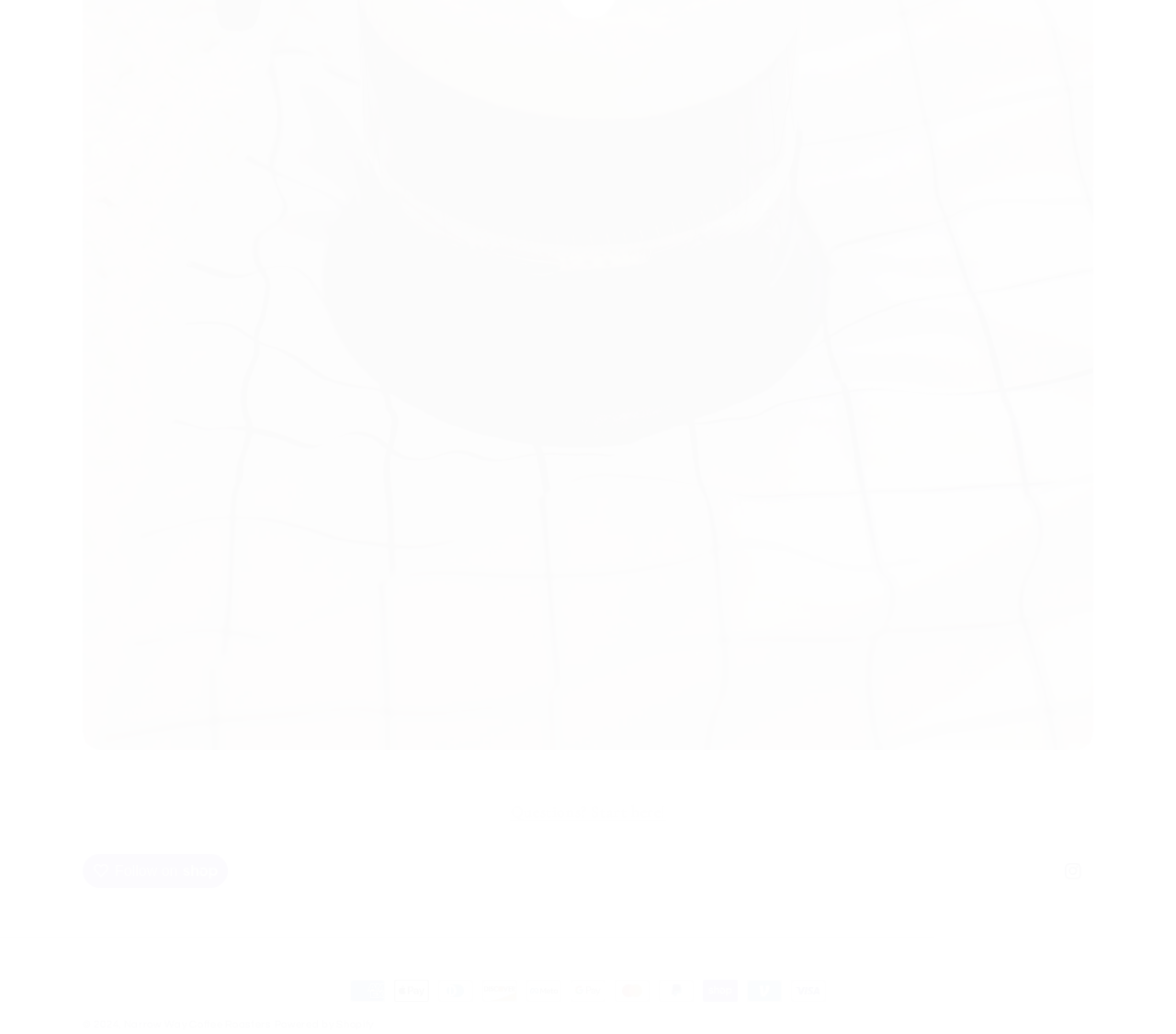Please provide a brief answer to the following inquiry using a single word or phrase:
What is the platform that powers the website?

Shopify